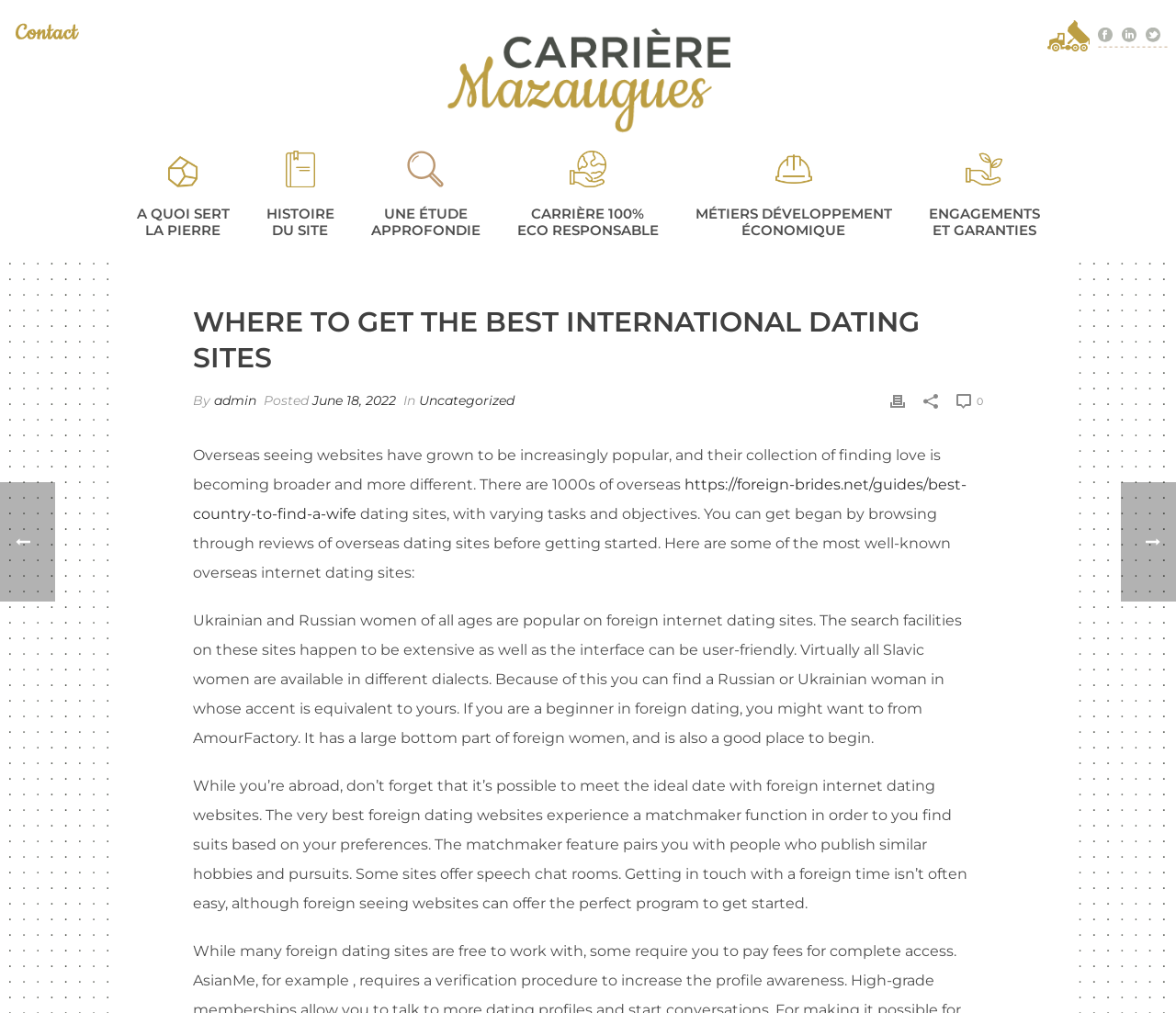Please indicate the bounding box coordinates of the element's region to be clicked to achieve the instruction: "Click on the link to learn about Carrière éco-responsable". Provide the coordinates as four float numbers between 0 and 1, i.e., [left, top, right, bottom].

[0.375, 0.011, 0.625, 0.147]